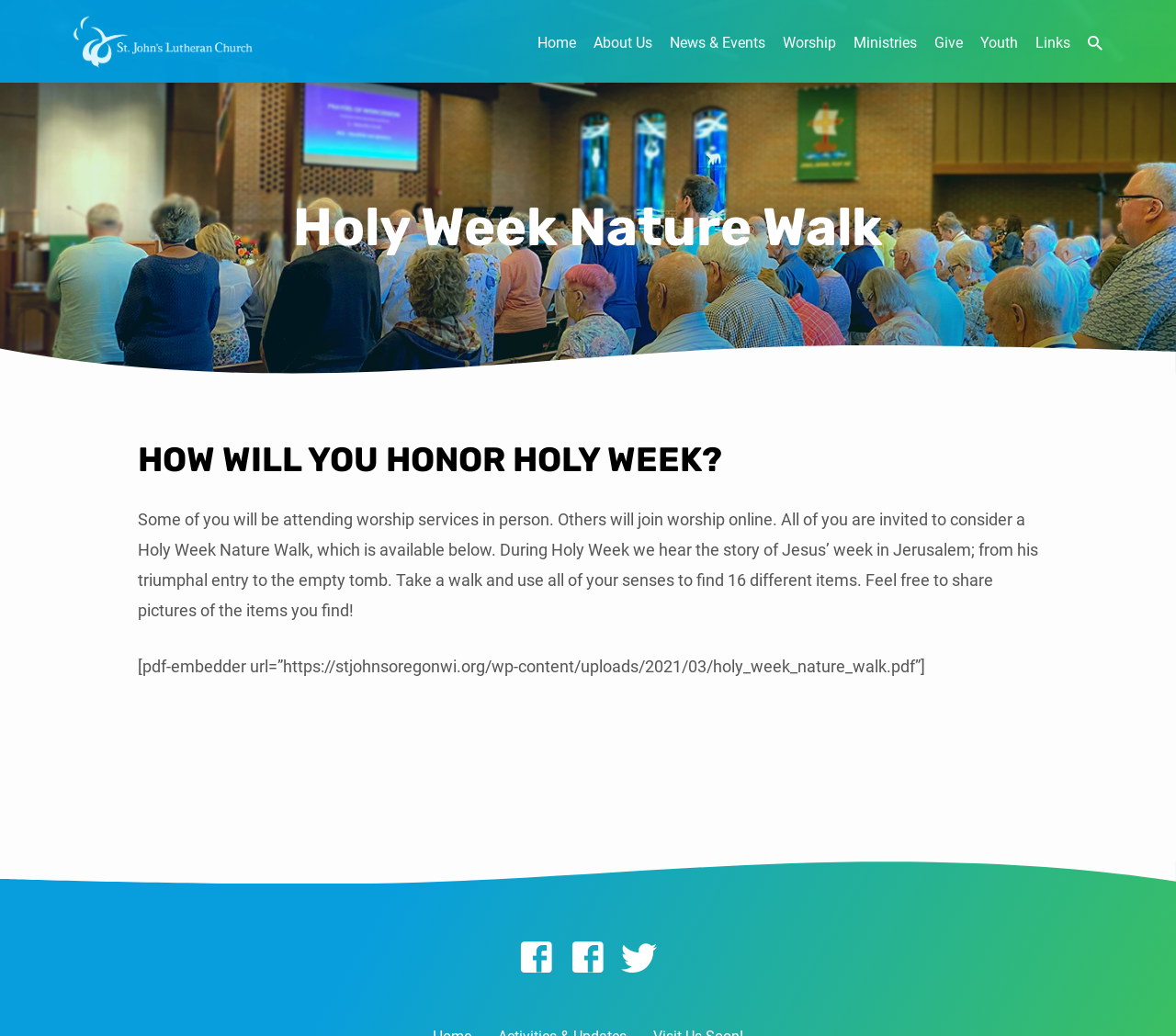Locate the bounding box coordinates of the element that needs to be clicked to carry out the instruction: "Open the holy_week_nature_walk.pdf file". The coordinates should be given as four float numbers ranging from 0 to 1, i.e., [left, top, right, bottom].

[0.117, 0.634, 0.787, 0.653]